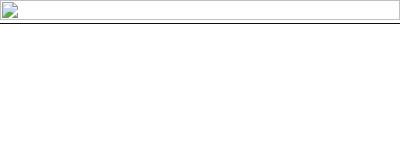Give a detailed account of the visual content in the image.

The image depicts a scientific illustration of an insect, specifically the *Pogonocherus hispidus,* prominently displayed on the bark of a Holly tree at The Hollies, a notable site in Shropshire. This ecological setting is characterized by ancient Holly trees, which are unique in their gnarled shapes sculpted over centuries by the elements. The context surrounds a blog post that details an entomologist's exploration of this area during the Darwin Festival, highlighting the challenges faced in locating insect life in such exposed conditions. The post emphasizes the rarity and complexity of the insect population in this region, making it a significant topic for enthusiasts and researchers in the field of entomology.